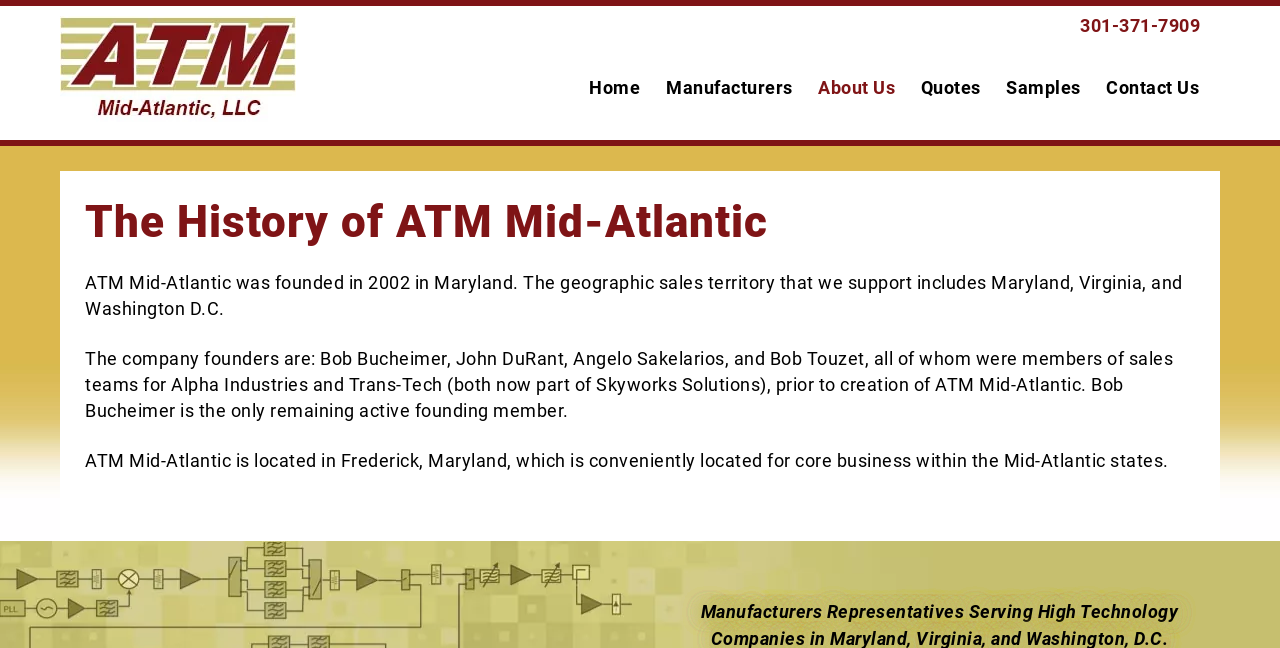Please indicate the bounding box coordinates for the clickable area to complete the following task: "Click the Share button". The coordinates should be specified as four float numbers between 0 and 1, i.e., [left, top, right, bottom].

None